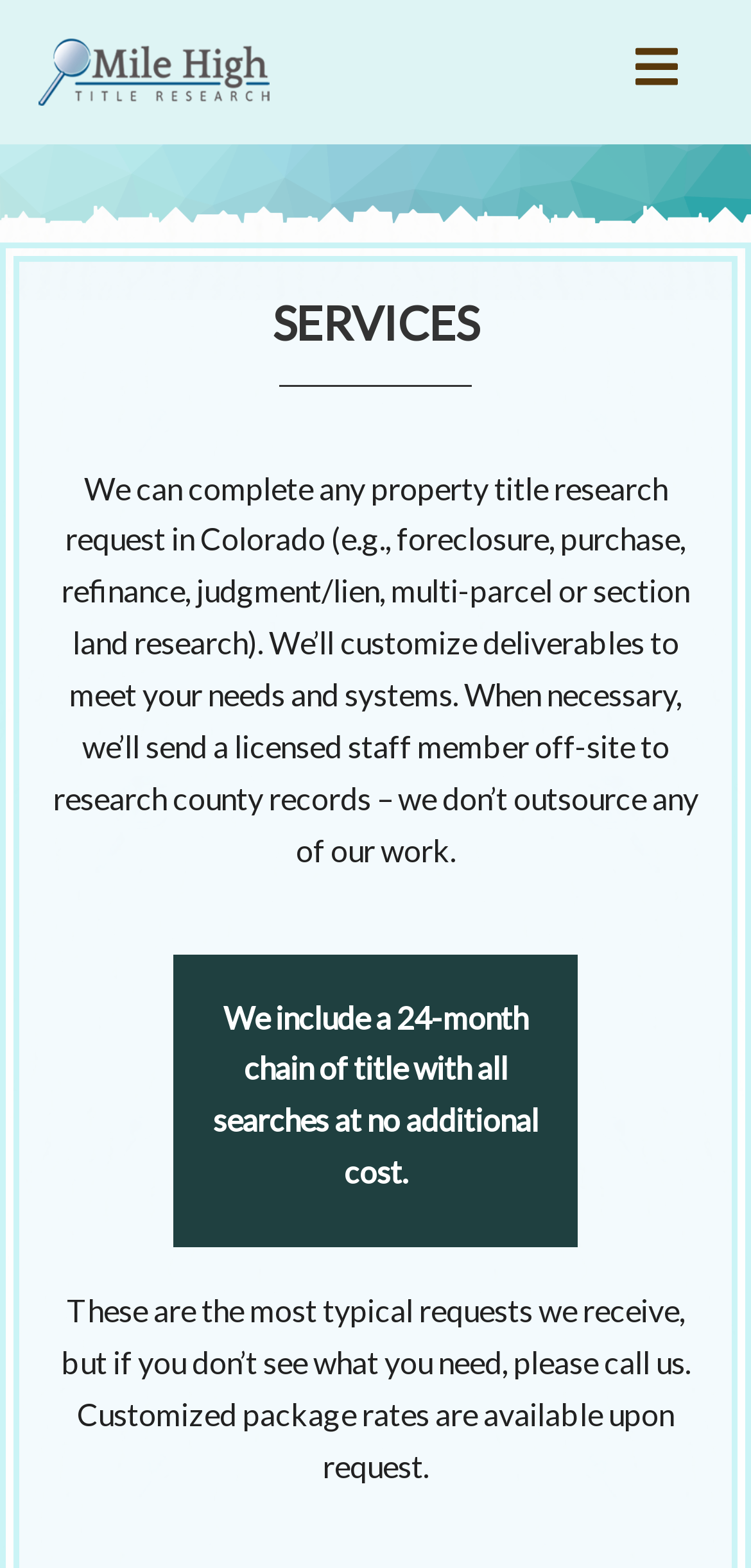Given the description of a UI element: "title="Mile High Title Research"", identify the bounding box coordinates of the matching element in the webpage screenshot.

[0.051, 0.031, 0.359, 0.055]